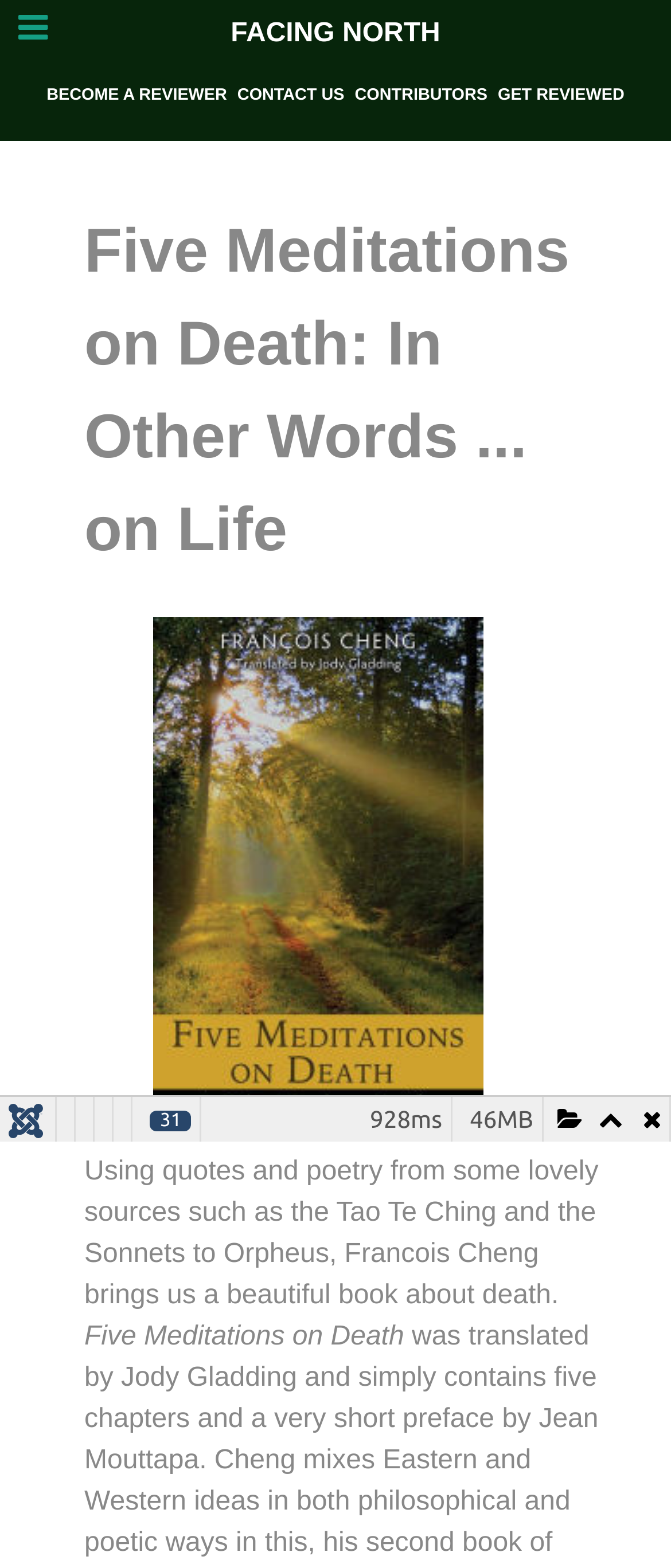Offer an in-depth caption of the entire webpage.

This webpage is a review of the book "Five Meditations on Death: In Other Words... on Life" by Francois Cheng. At the top, there is a navigation menu with five links: "FACING NORTH", "BECOME A REVIEWER", "CONTACT US", "CONTRIBUTORS", and "GET REVIEWED". 

Below the navigation menu, the title of the book "Five Meditations on Death: In Other Words... on Life" is prominently displayed as a heading. To the right of the title, there is a figure containing an image, which takes up a significant portion of the page.

The main content of the review is a paragraph of text that describes the book, mentioning that it uses quotes and poetry from sources like the Tao Te Ching and the Sonnets to Orpheus. This text is positioned below the title and the image. 

Further down, there is a smaller heading that simply reads "Five Meditations on Death". Below this heading, there are several links arranged horizontally, which appear to be pagination links. At the very bottom of the page, there are two lines of text, one indicating the file size "46MB" and the other indicating the load time "928ms".